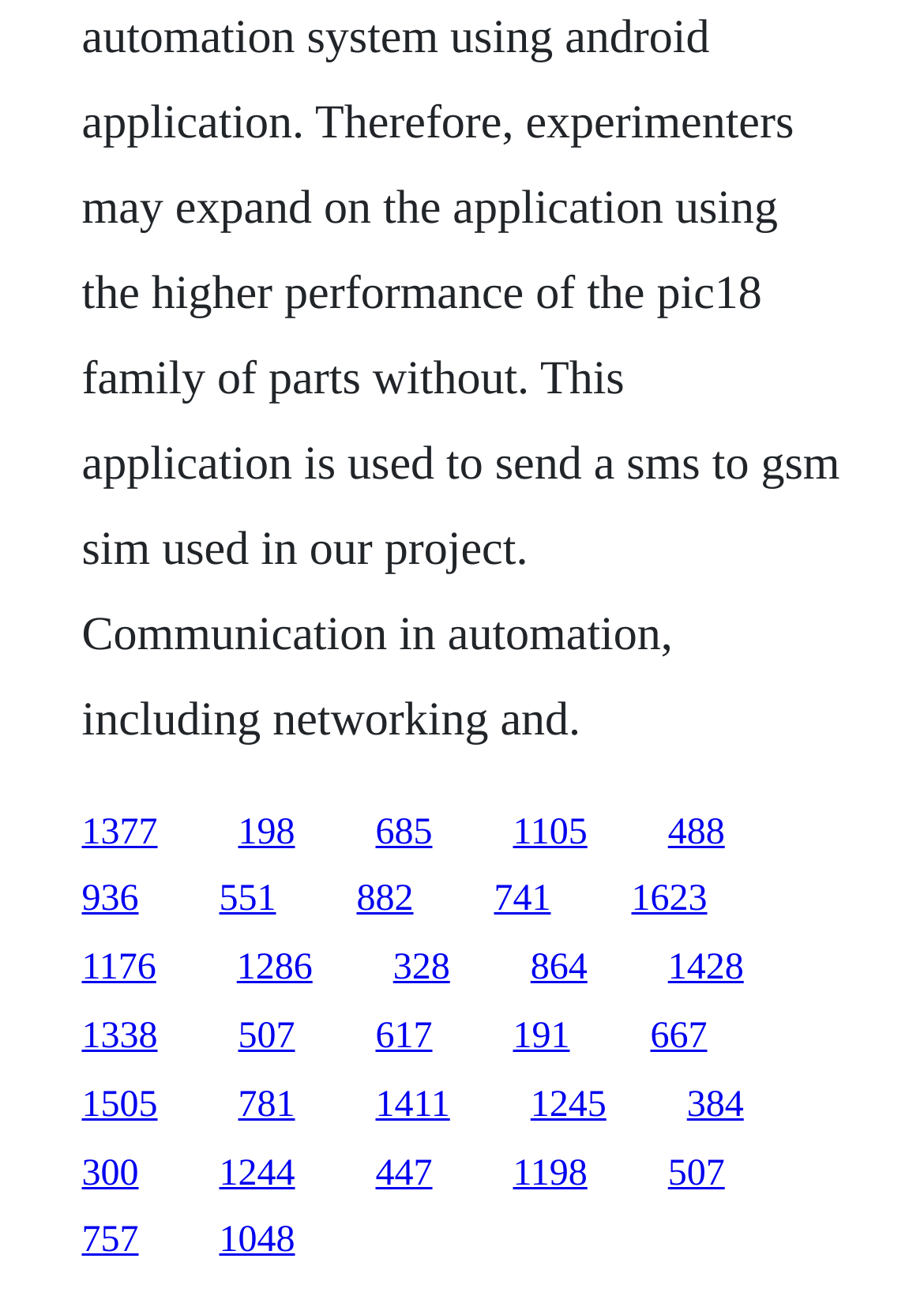Identify the bounding box coordinates of the clickable region required to complete the instruction: "go to the last link on the first row". The coordinates should be given as four float numbers within the range of 0 and 1, i.e., [left, top, right, bottom].

[0.723, 0.626, 0.784, 0.657]